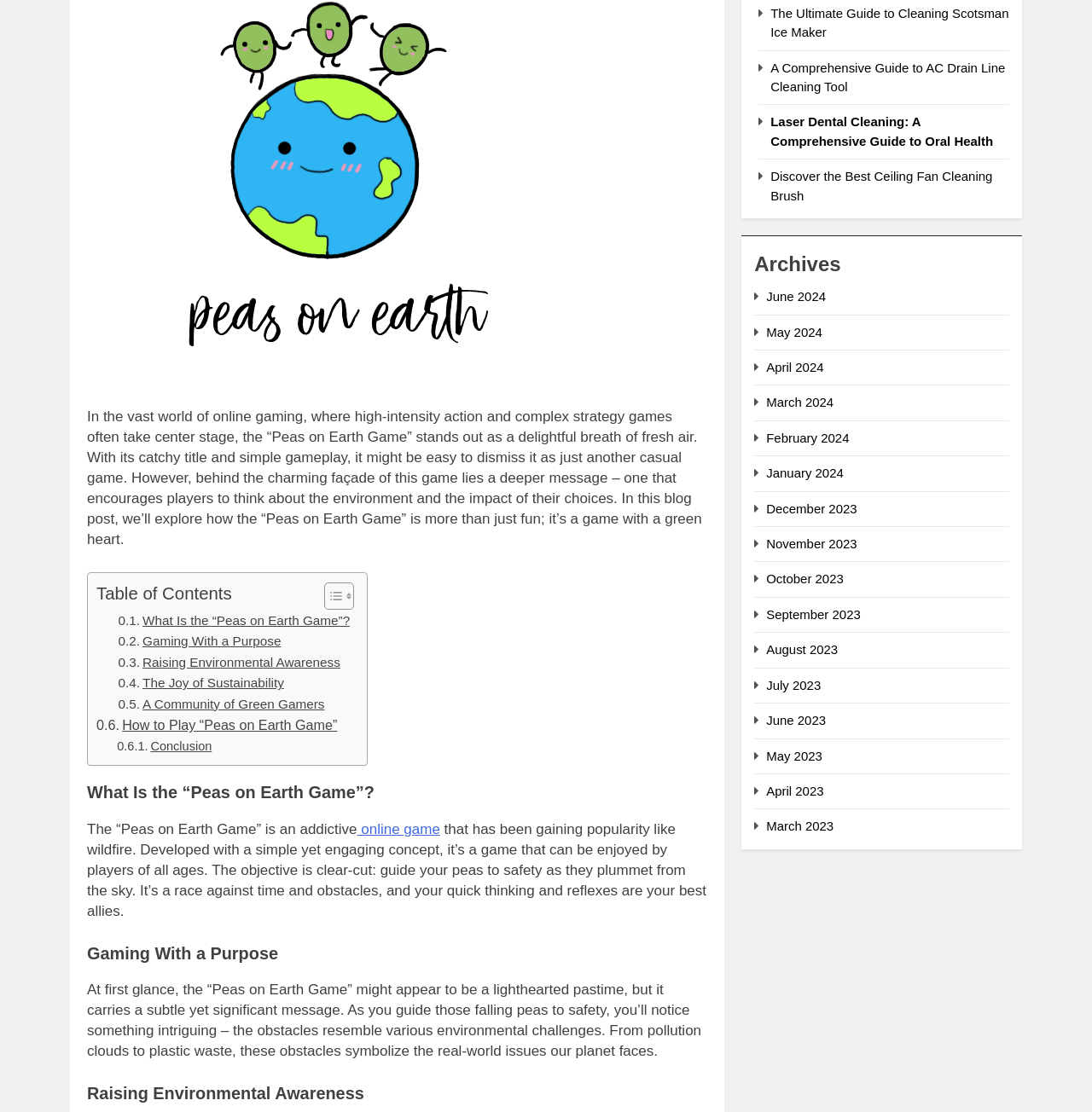Show the bounding box coordinates for the HTML element described as: "July 2023".

[0.702, 0.609, 0.752, 0.622]